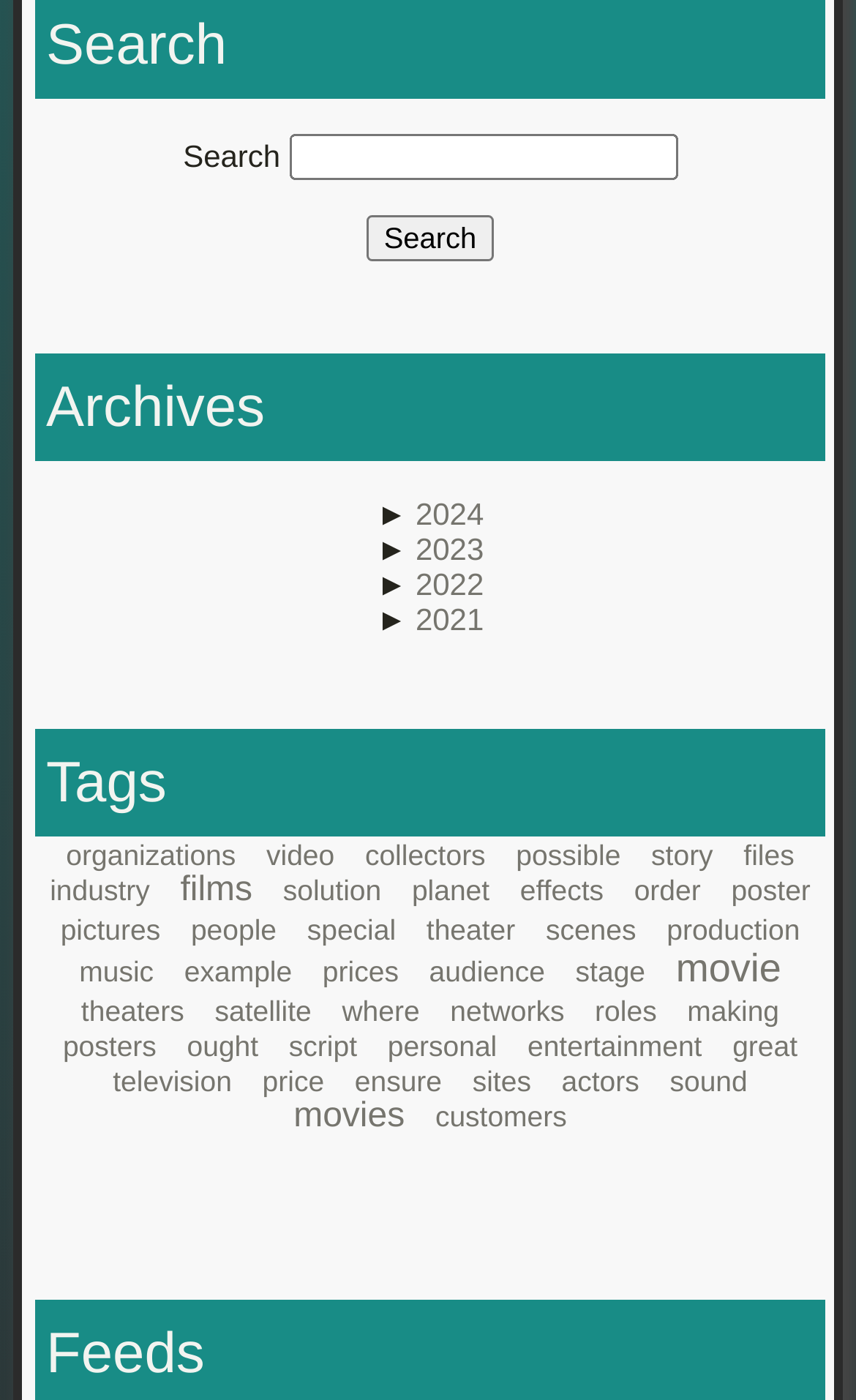Locate the bounding box coordinates of the clickable element to fulfill the following instruction: "Click on 2024 archives". Provide the coordinates as four float numbers between 0 and 1 in the format [left, top, right, bottom].

[0.485, 0.355, 0.565, 0.38]